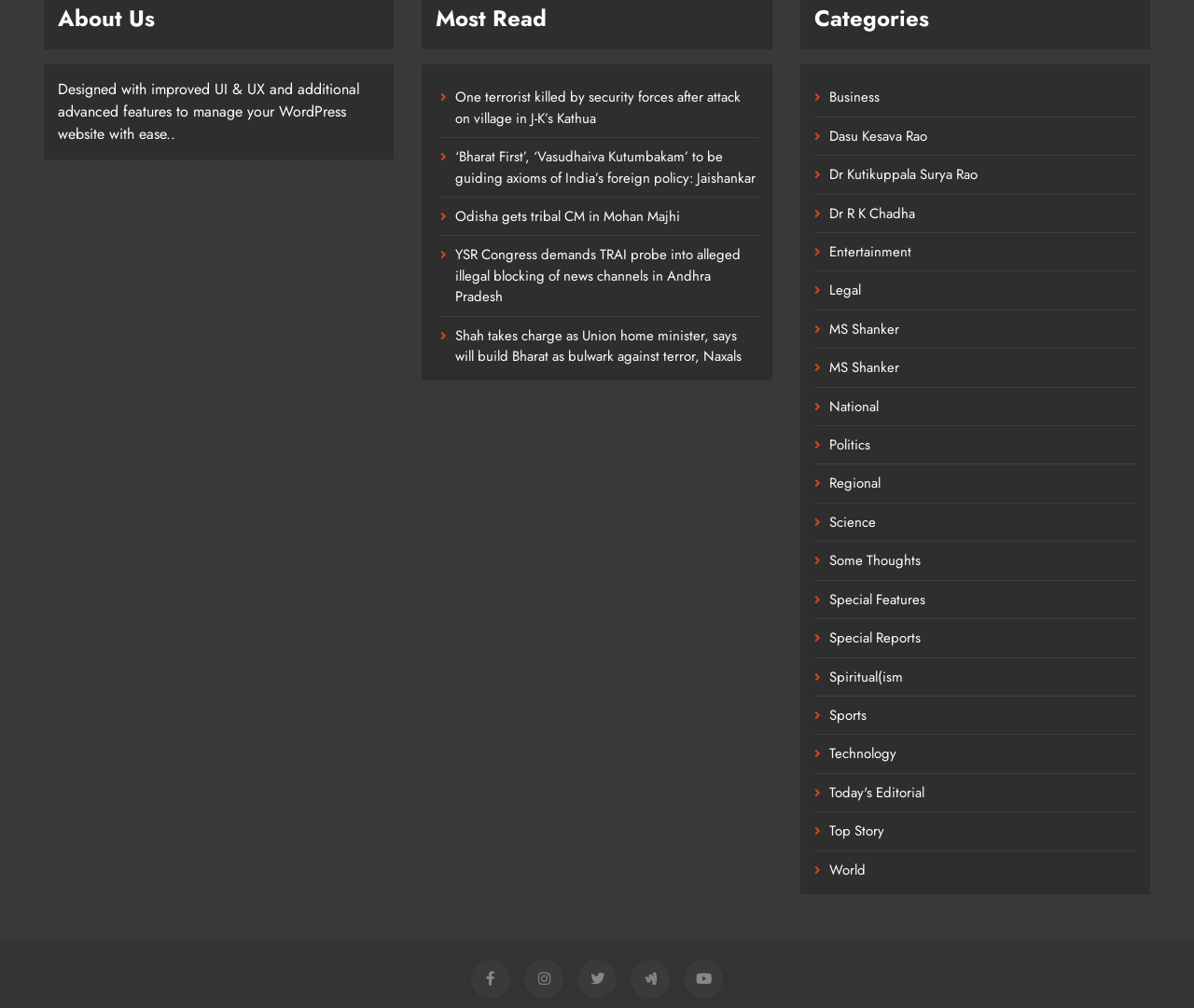Indicate the bounding box coordinates of the element that must be clicked to execute the instruction: "Read about the website". The coordinates should be given as four float numbers between 0 and 1, i.e., [left, top, right, bottom].

[0.048, 0.002, 0.318, 0.035]